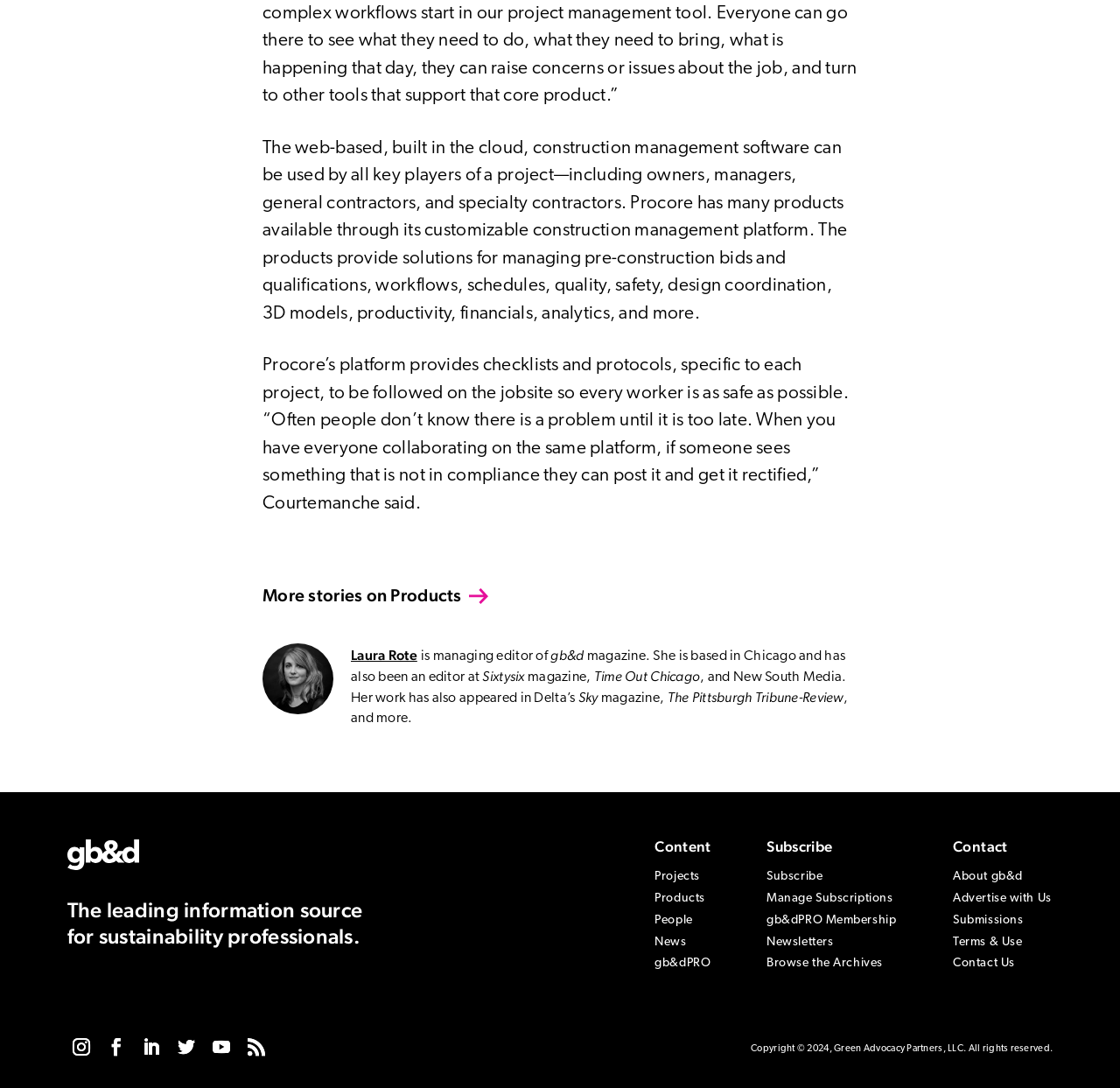Who is the managing editor of gb&d magazine?
Refer to the screenshot and deliver a thorough answer to the question presented.

The text states that Laura Rote is the managing editor of gb&d magazine, which is evident from the sentence 'is managing editor of gb&d magazine'.